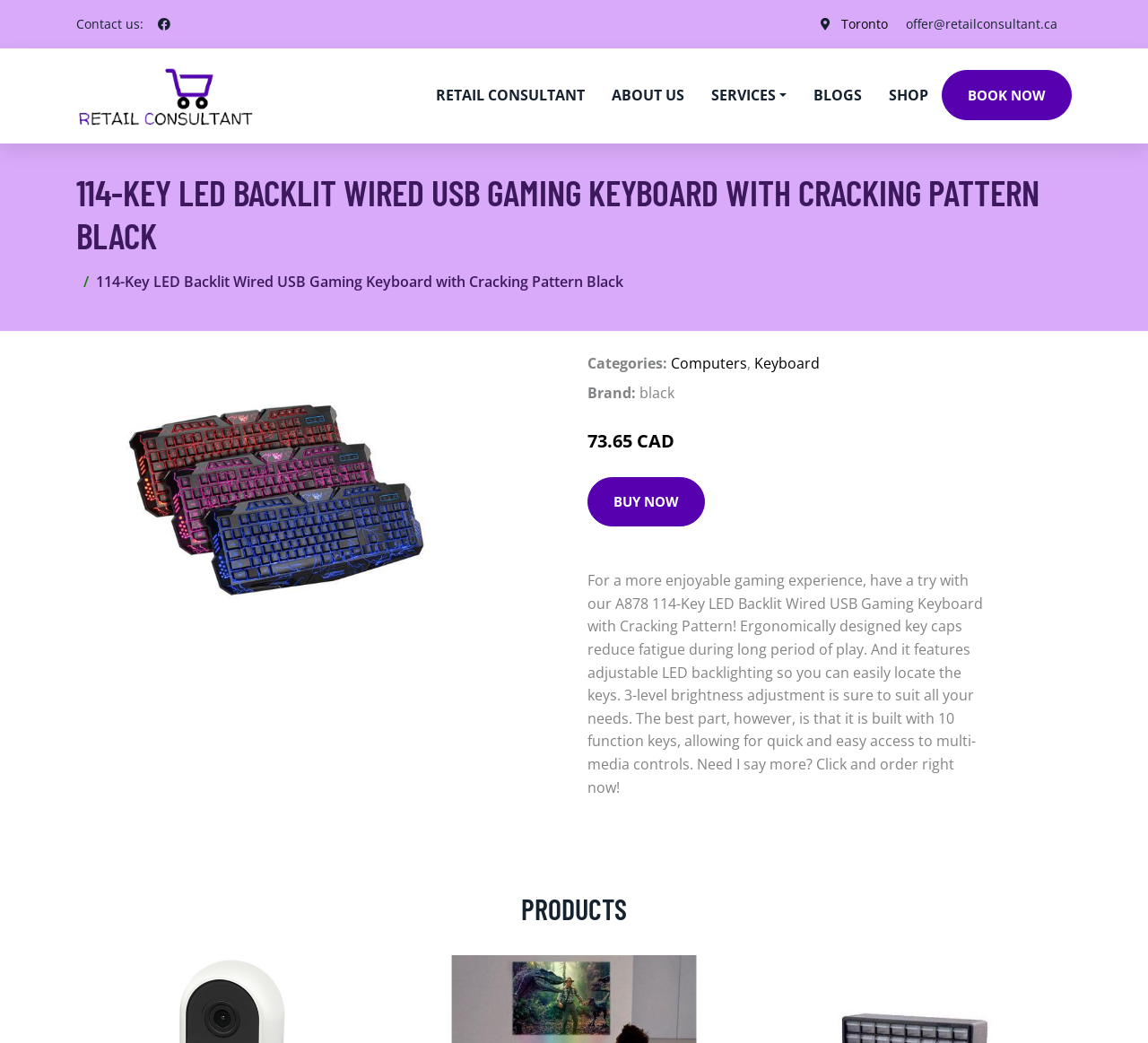Extract the heading text from the webpage.

114-KEY LED BACKLIT WIRED USB GAMING KEYBOARD WITH CRACKING PATTERN BLACK